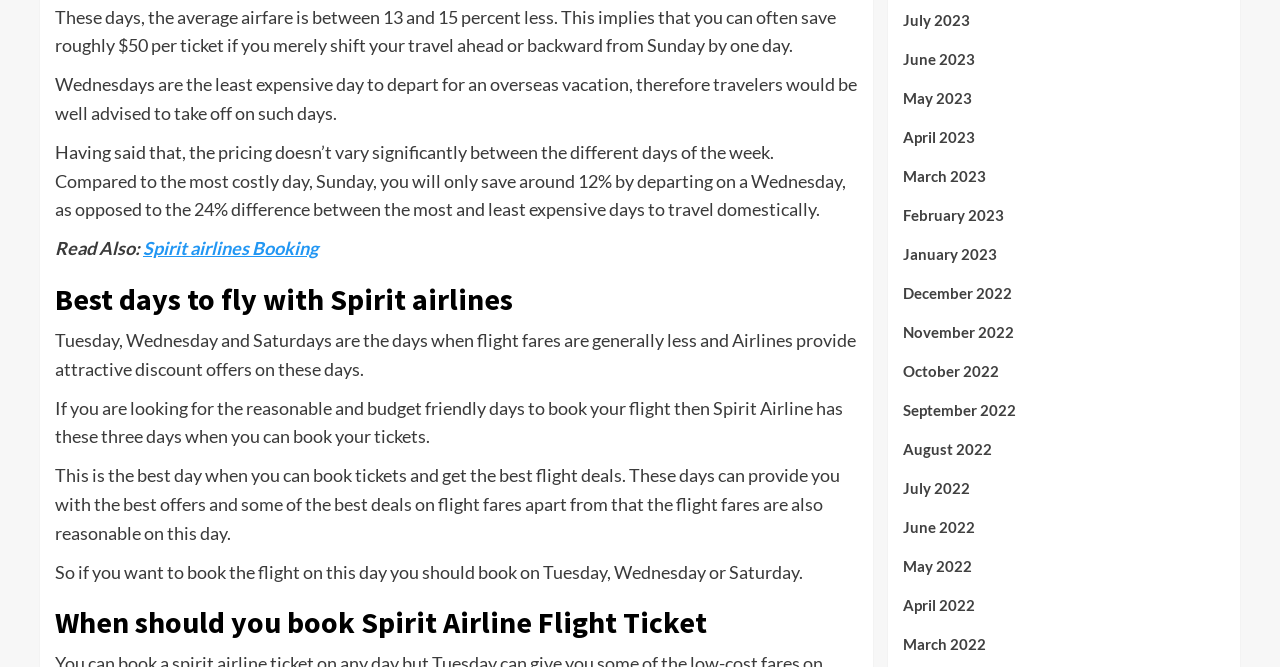Please predict the bounding box coordinates (top-left x, top-left y, bottom-right x, bottom-right y) for the UI element in the screenshot that fits the description: October 2022

[0.705, 0.538, 0.957, 0.596]